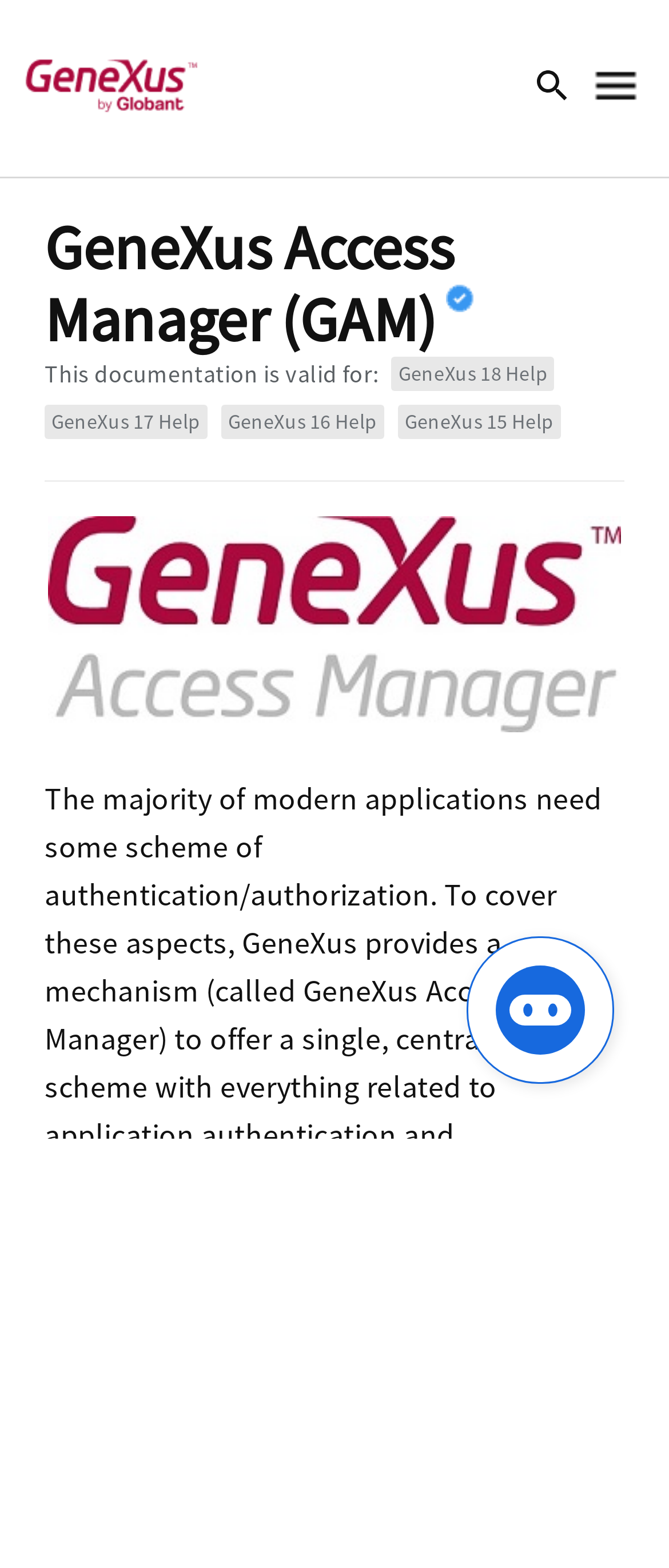Locate the bounding box coordinates of the element to click to perform the following action: 'Ask here!'. The coordinates should be given as four float values between 0 and 1, in the form of [left, top, right, bottom].

[0.697, 0.597, 0.918, 0.691]